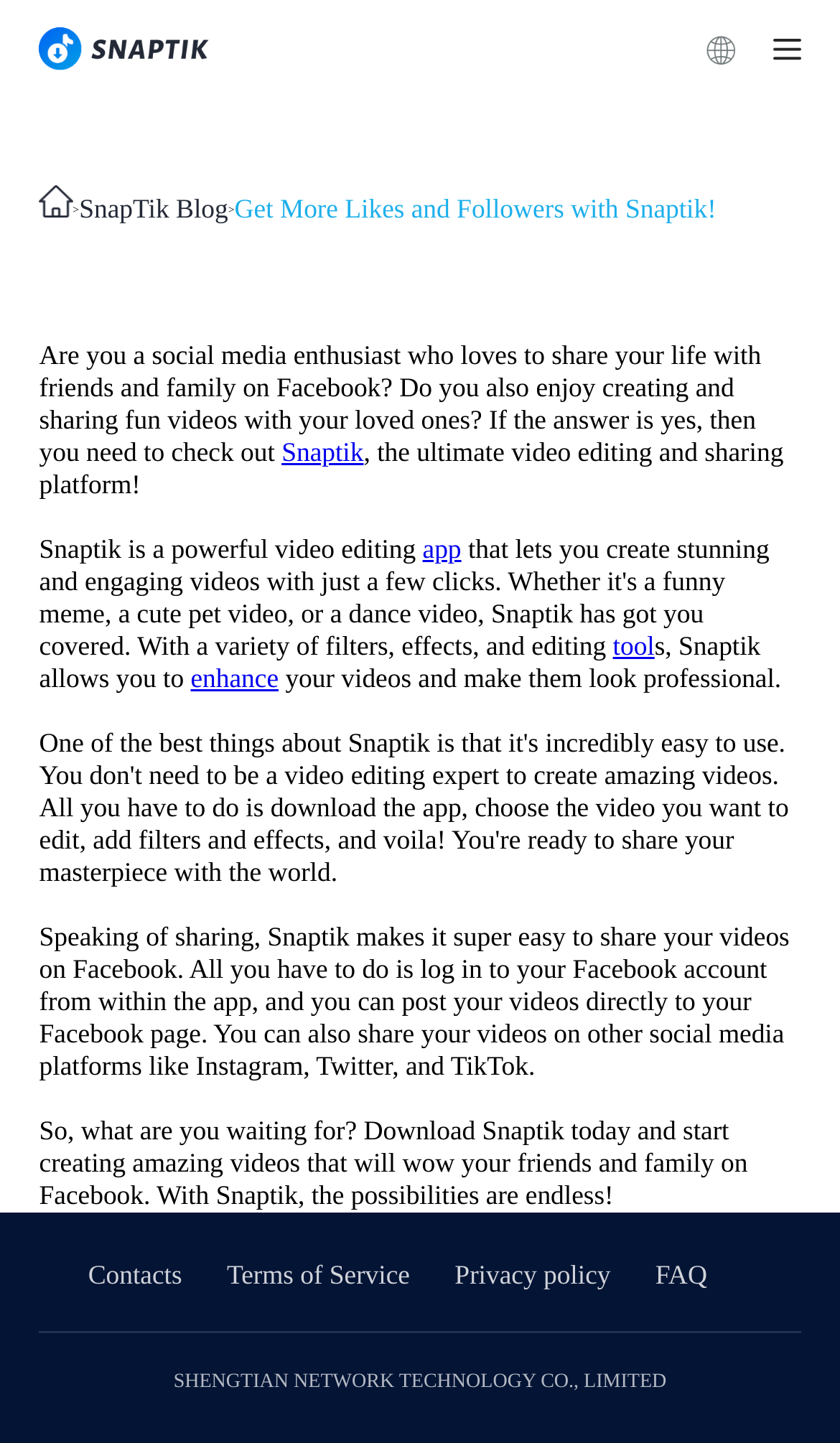Please mark the bounding box coordinates of the area that should be clicked to carry out the instruction: "Click on the Snaptik link".

[0.047, 0.128, 0.087, 0.163]